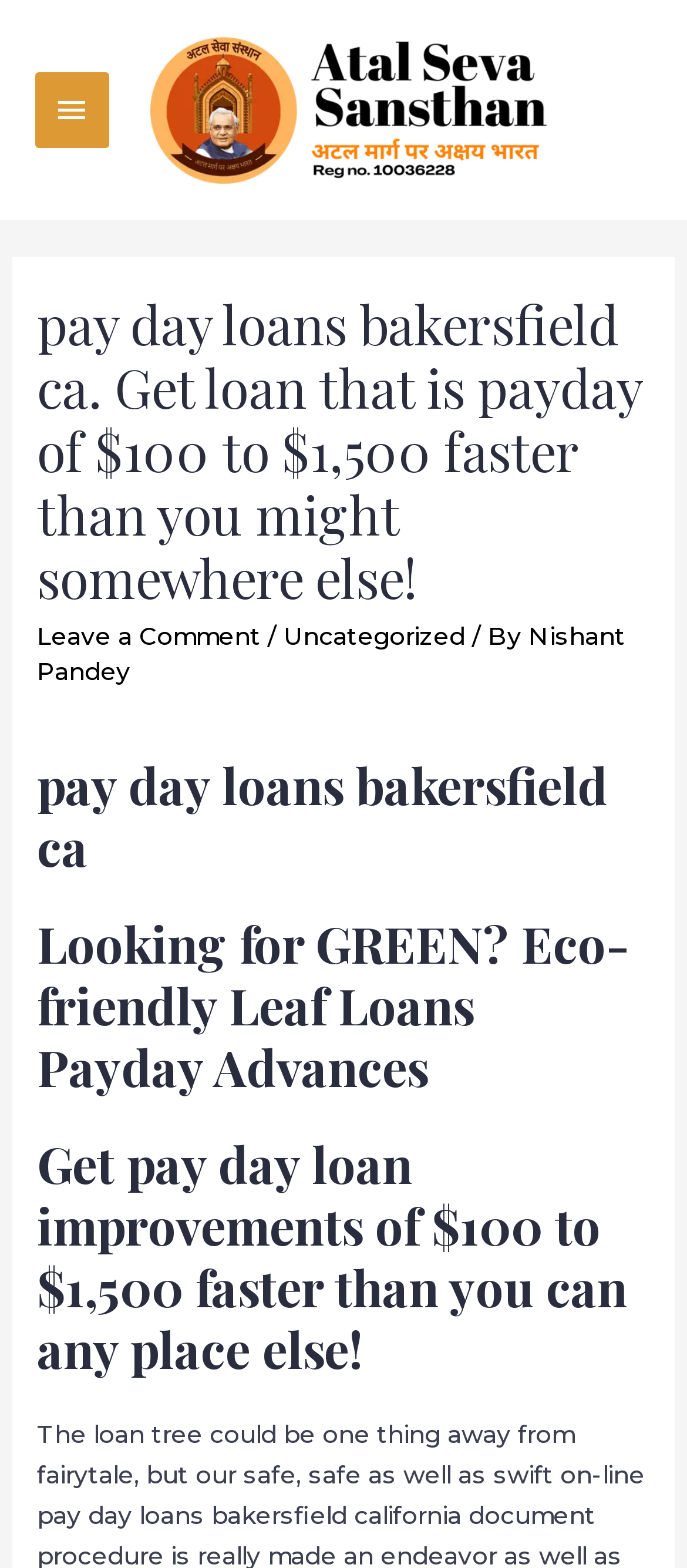What is the theme of the webpage?
Using the image as a reference, deliver a detailed and thorough answer to the question.

The webpage has multiple headings and text mentioning 'payday loans', 'loan improvements', and 'Eco-friendly Leaf Loans Payday Advances', indicating that the theme of the webpage is related to payday loans.